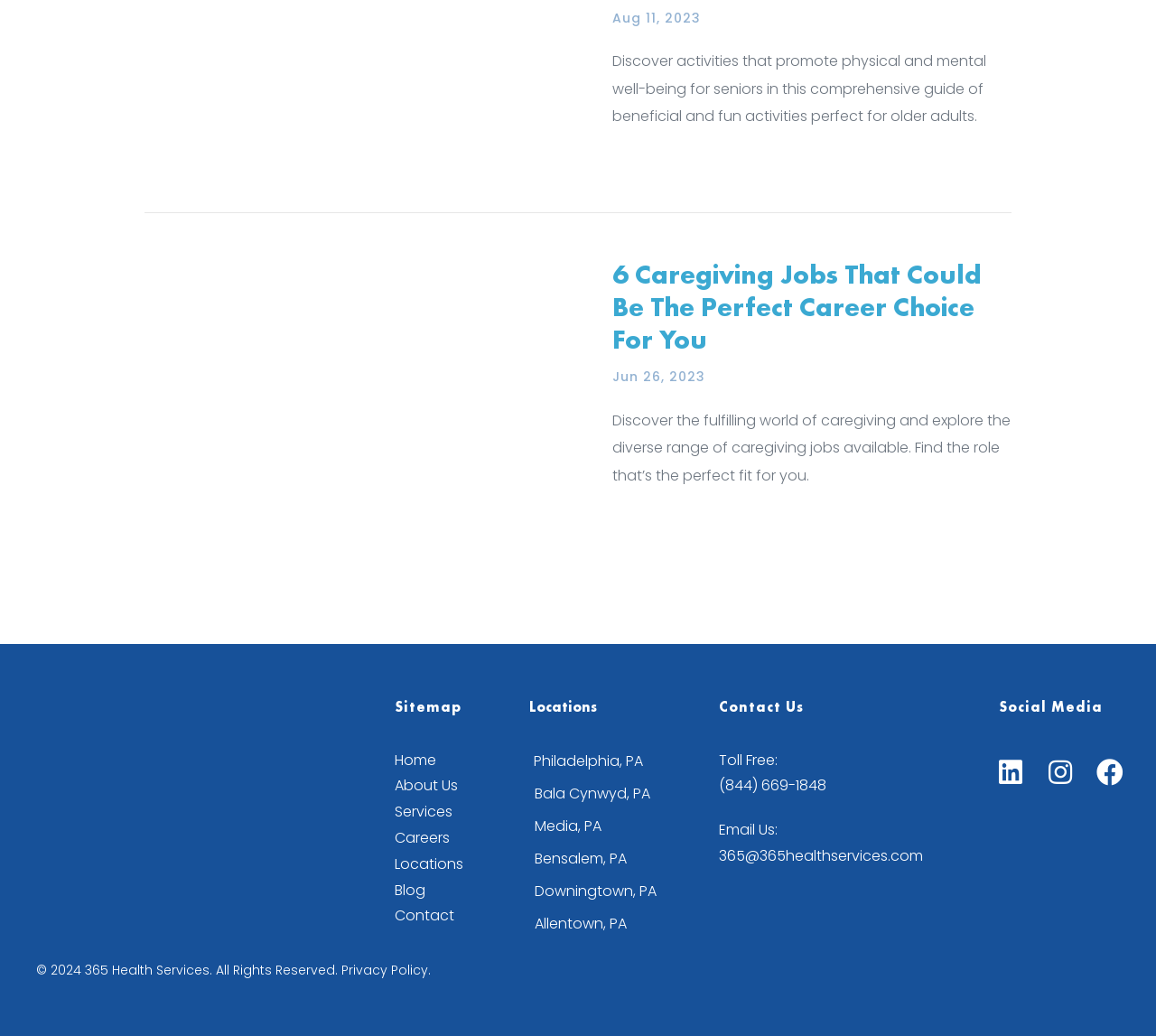How many locations are listed?
Can you give a detailed and elaborate answer to the question?

I found the number of locations listed by looking at the navigation element with the text 'Menu' which is located at [0.457, 0.717, 0.591, 0.907] and has 6 link elements as its children, each representing a different location.